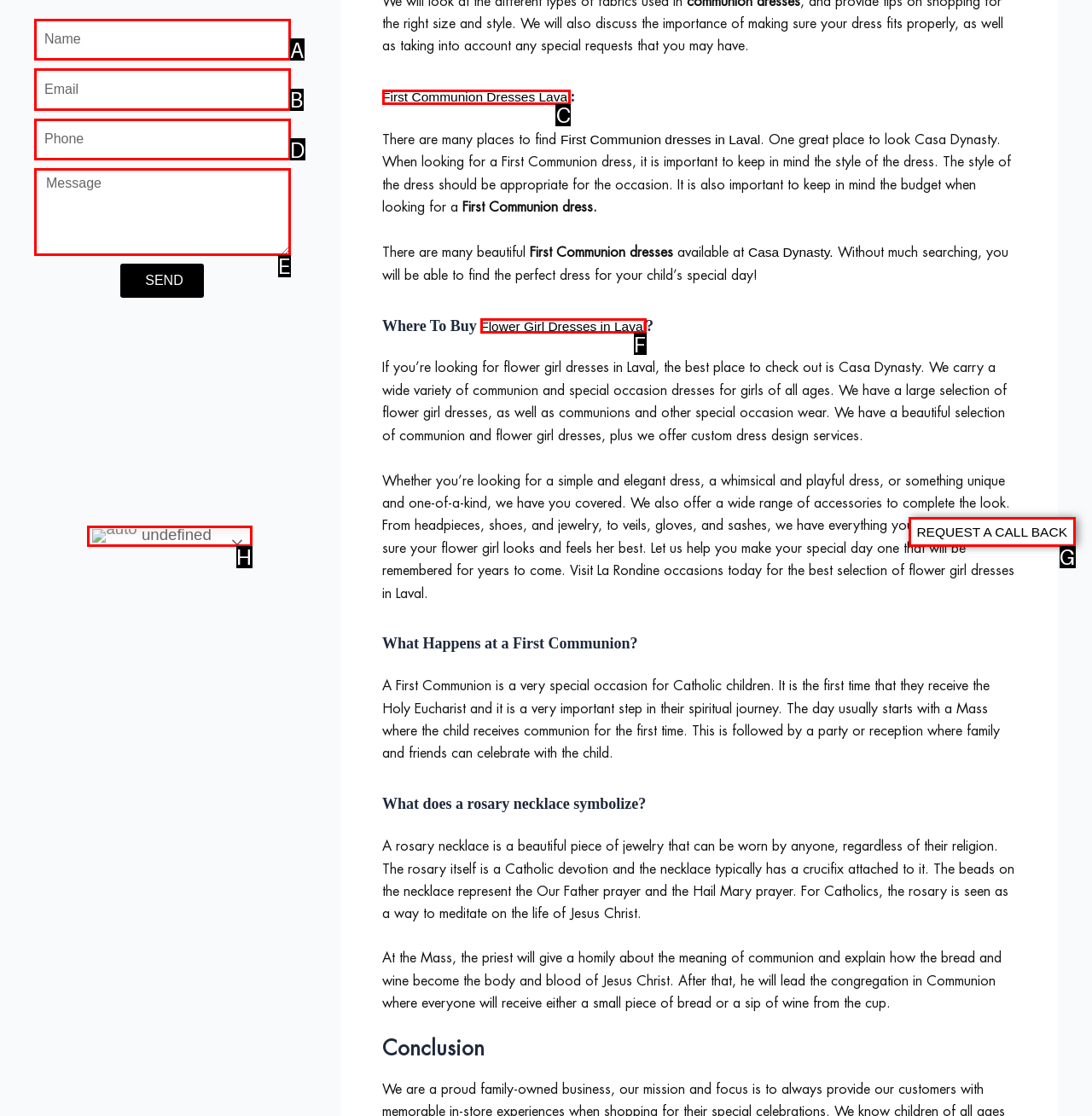Refer to the element description: undefined and identify the matching HTML element. State your answer with the appropriate letter.

H